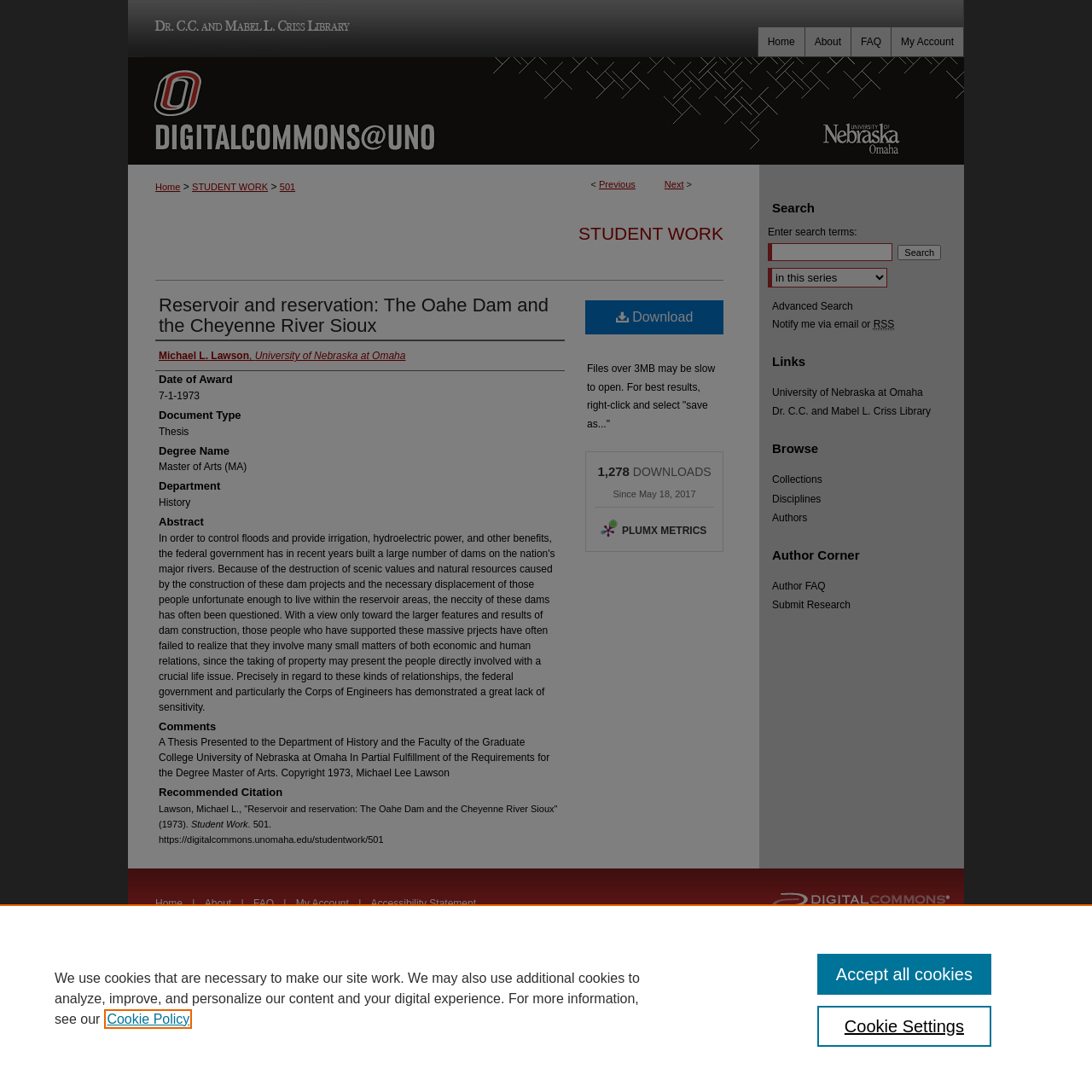Identify the bounding box coordinates of the specific part of the webpage to click to complete this instruction: "Search for something".

[0.703, 0.222, 0.817, 0.239]